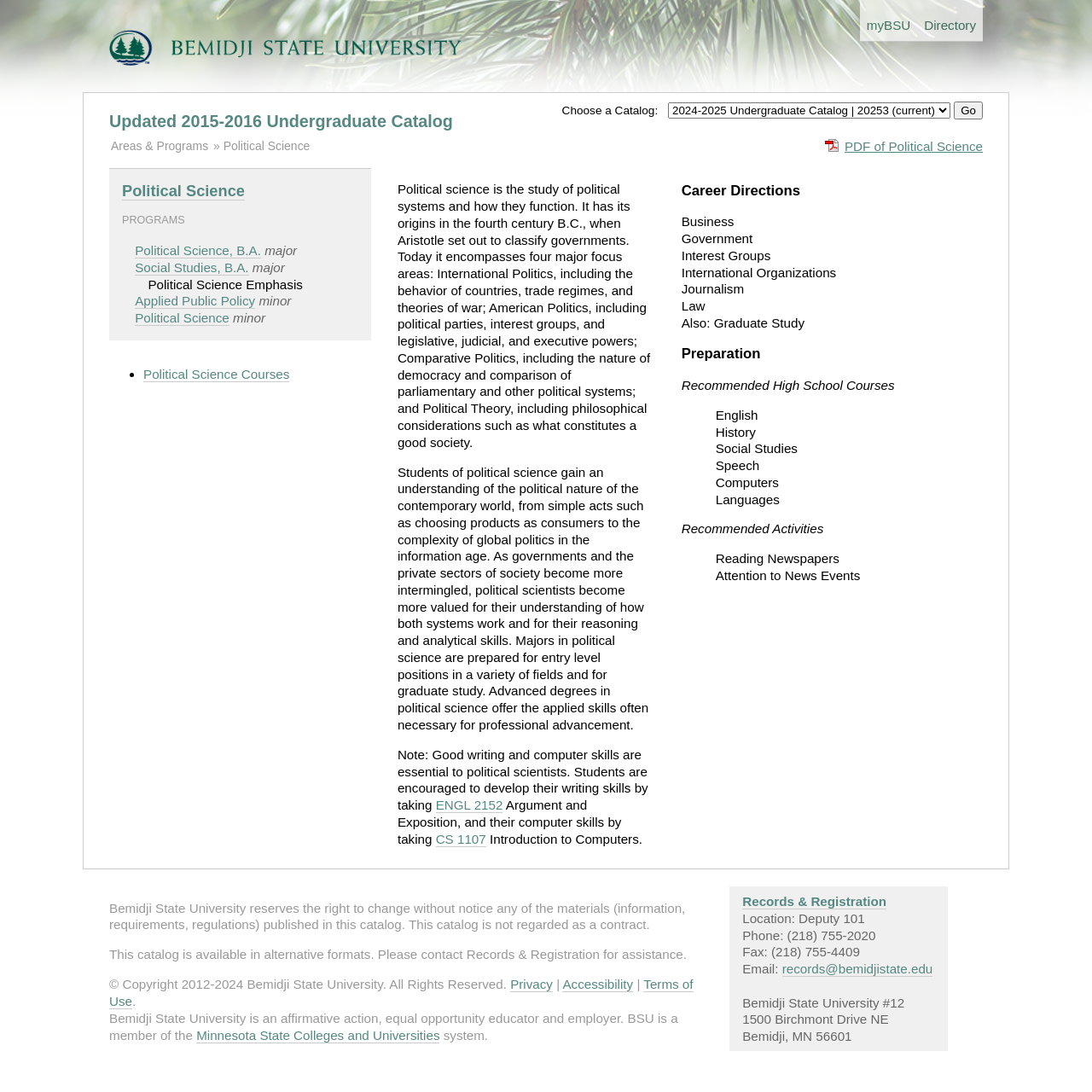What is the purpose of studying Political Science?
Using the image, respond with a single word or phrase.

Understanding the political nature of the contemporary world